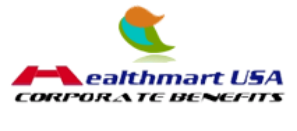What is emphasized below the brand name?
Analyze the screenshot and provide a detailed answer to the question.

Below the brand name 'Healthmart USA', the words 'CORPORATE BENEFITS' are displayed in bold, uppercase letters, emphasizing the company's focus on providing essential employee benefit solutions, which is a key aspect of their business.